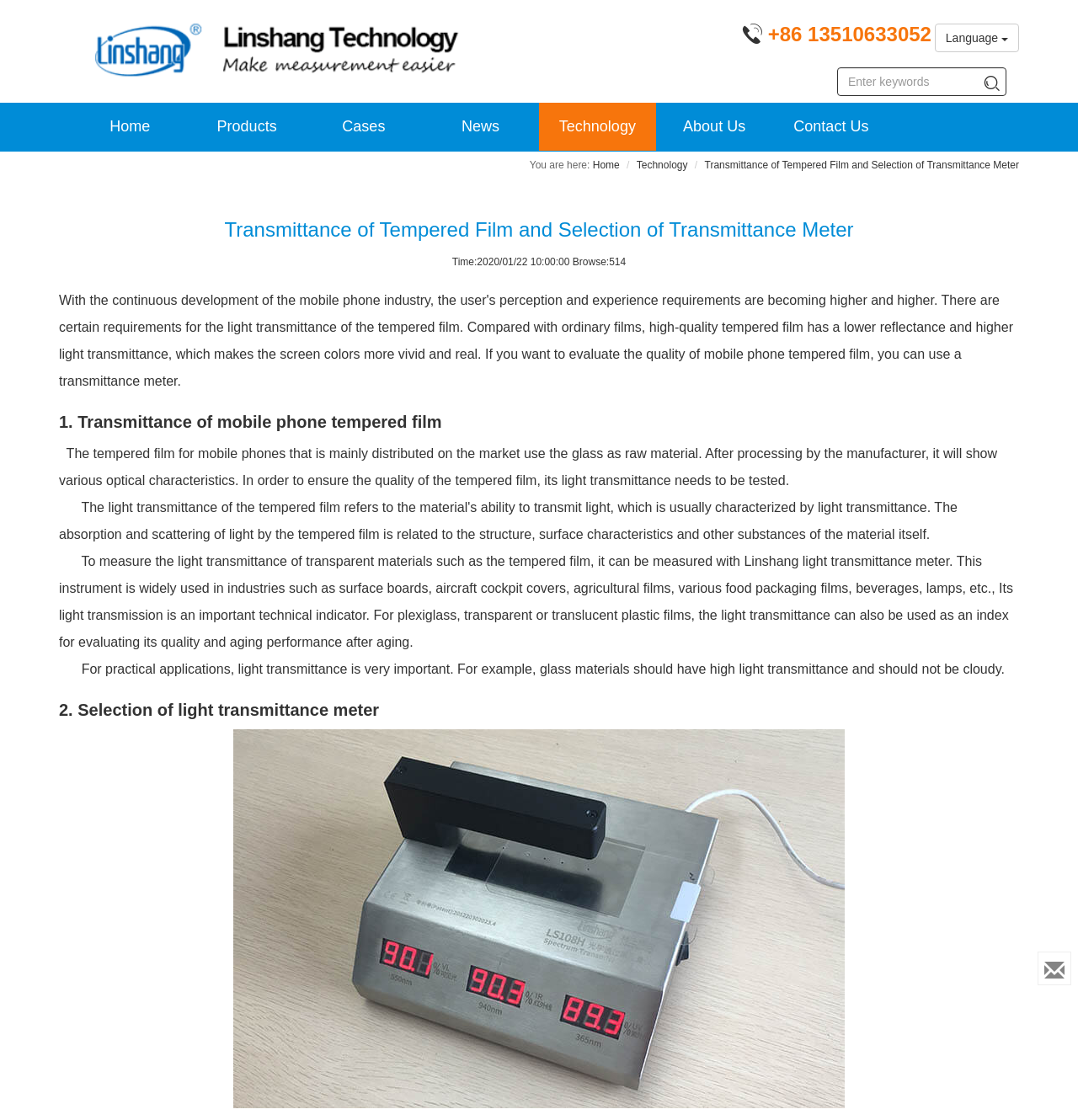Identify the bounding box coordinates for the region of the element that should be clicked to carry out the instruction: "Make an enquiry". The bounding box coordinates should be four float numbers between 0 and 1, i.e., [left, top, right, bottom].

[0.962, 0.85, 0.994, 0.88]